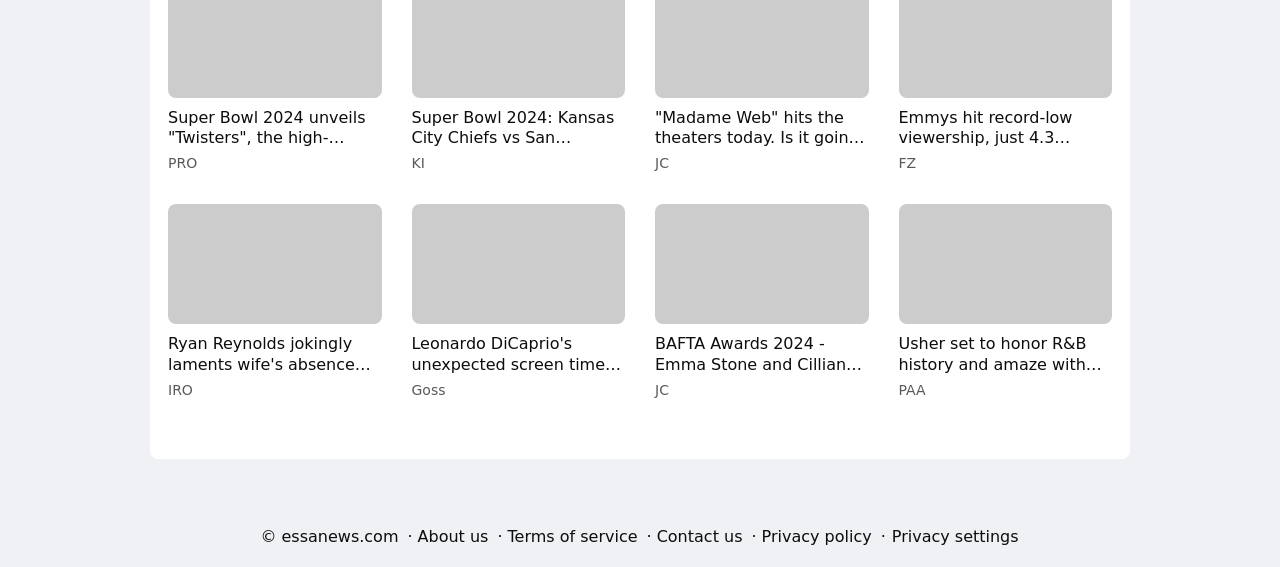Answer this question in one word or a short phrase: How many links are there in the main content area?

10